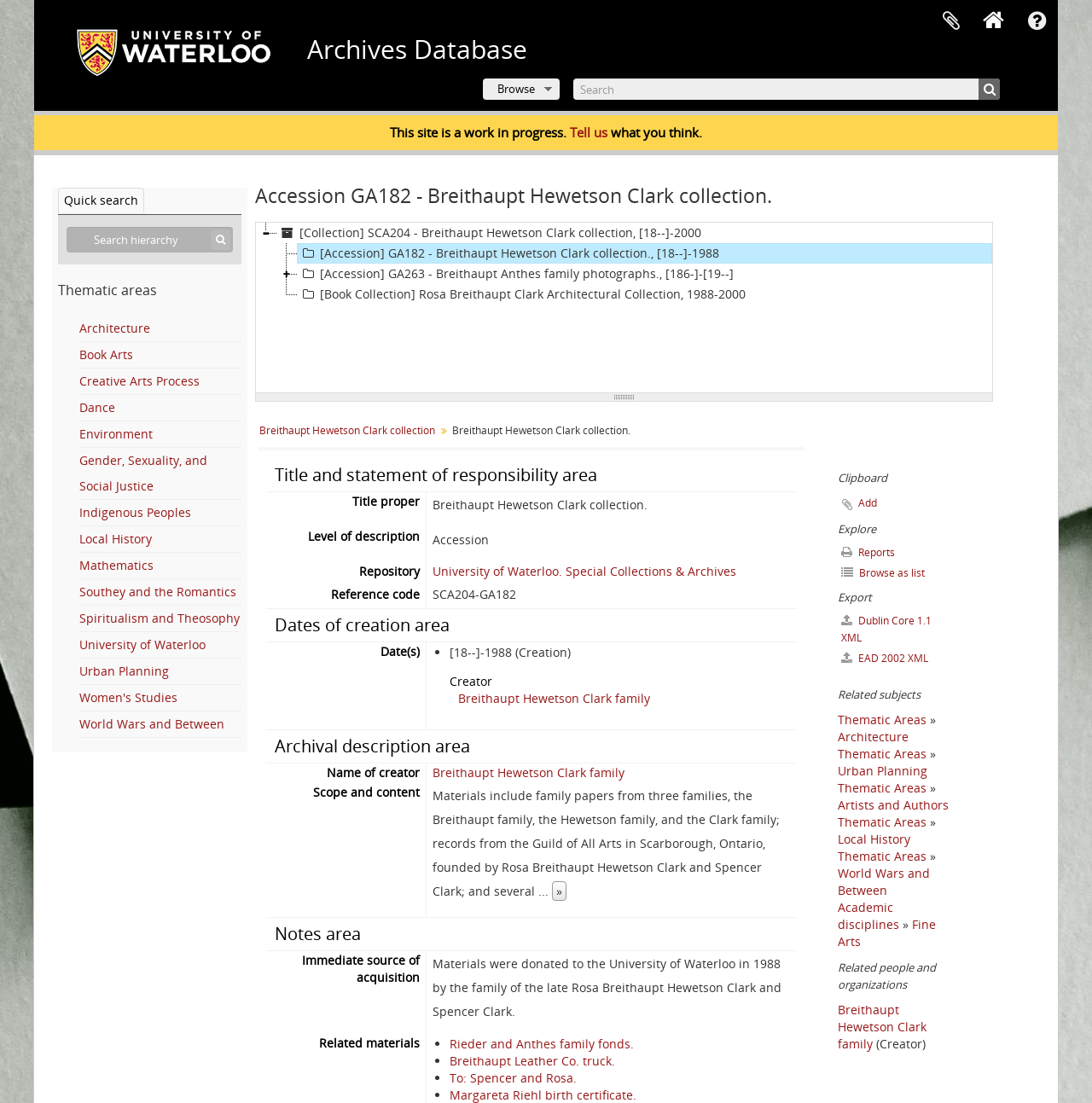Look at the image and write a detailed answer to the question: 
What is the name of the university mentioned on the webpage?

I found the answer by looking at the links and text on the webpage. There is a link 'University of Waterloo' at the top of the page, and it is also mentioned in the text as the recipient of a donation.